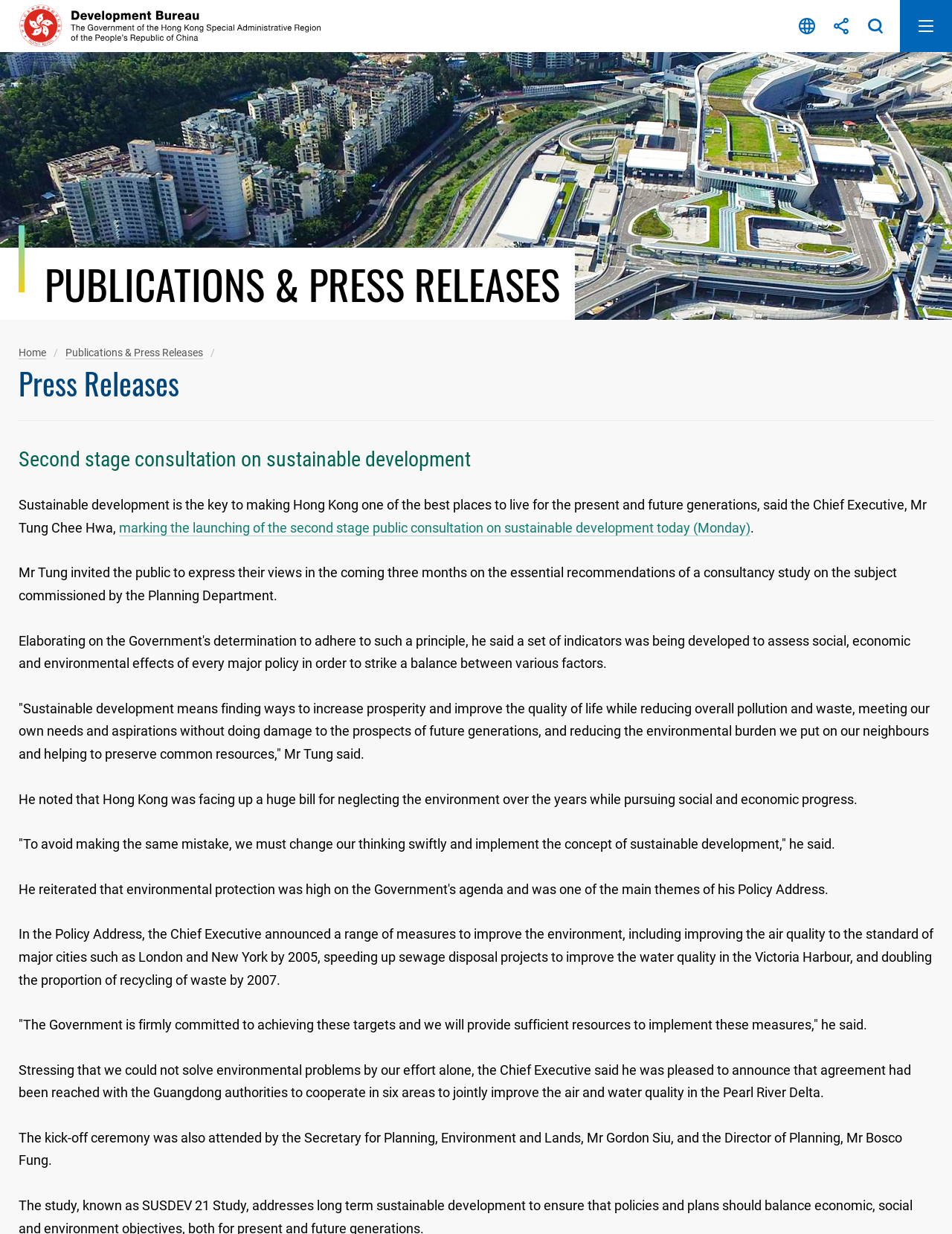What is the goal for air quality improvement?
Answer the question with a single word or phrase derived from the image.

Standard of major cities like London and New York by 2005